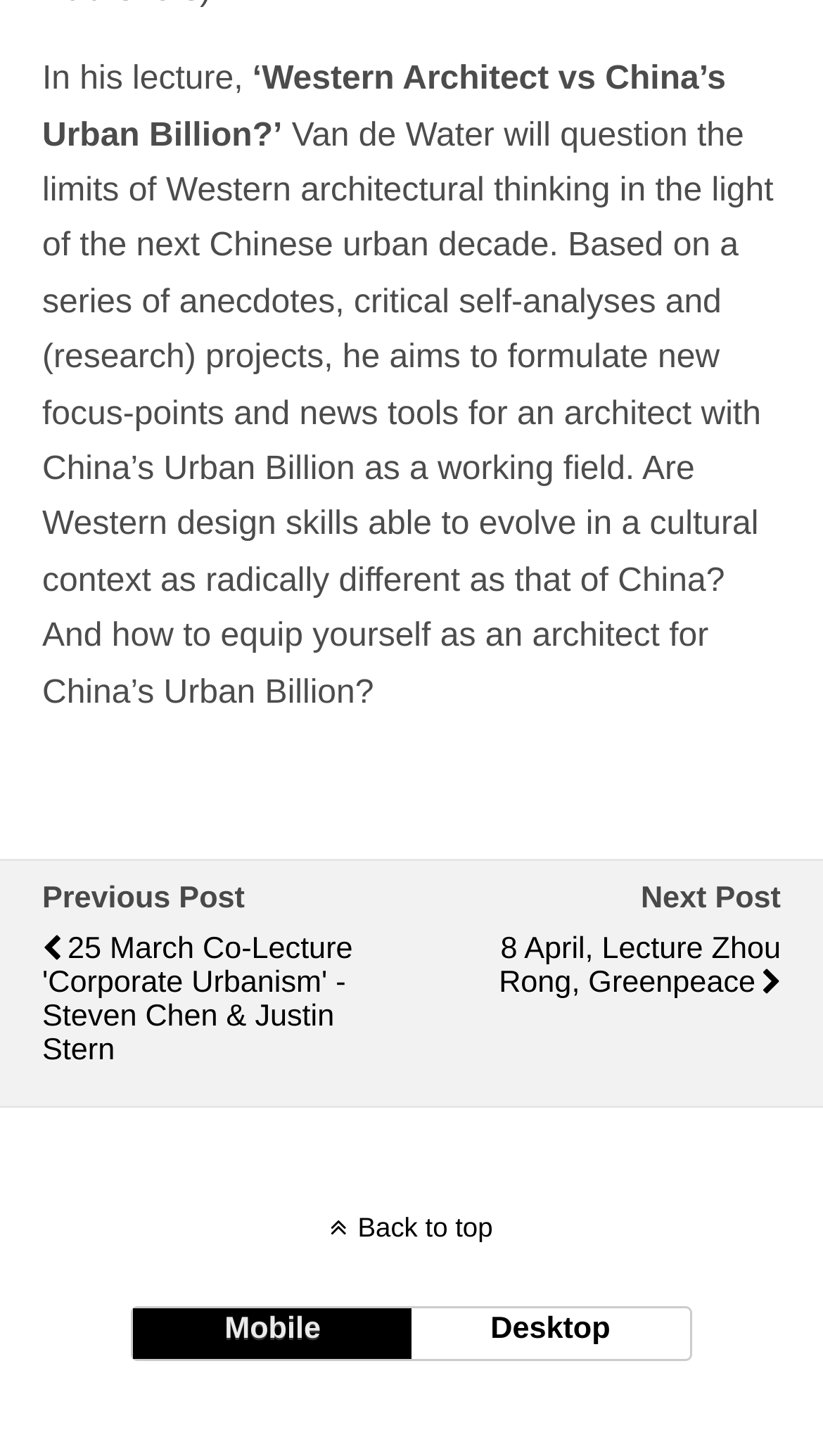How many buttons are there in the webpage?
Using the screenshot, give a one-word or short phrase answer.

2